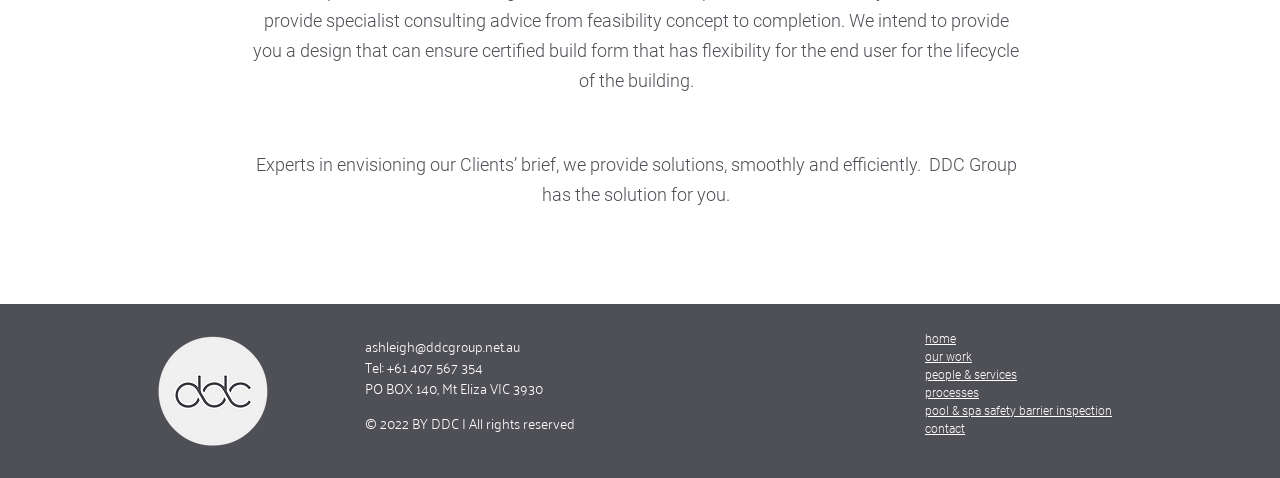Please give a one-word or short phrase response to the following question: 
What is the phone number of the company?

+61 407 567 354